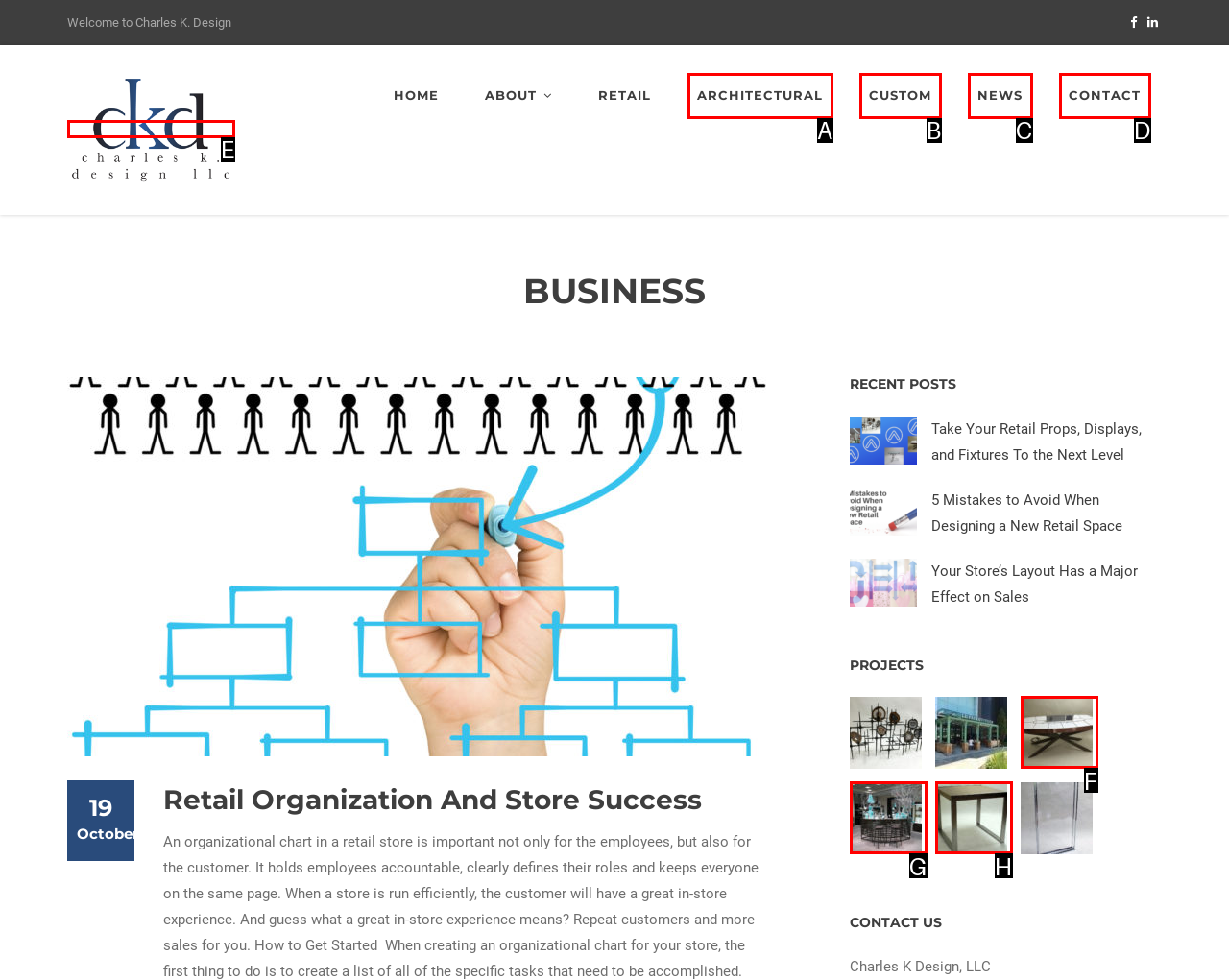Find the HTML element that corresponds to the description: News. Indicate your selection by the letter of the appropriate option.

C